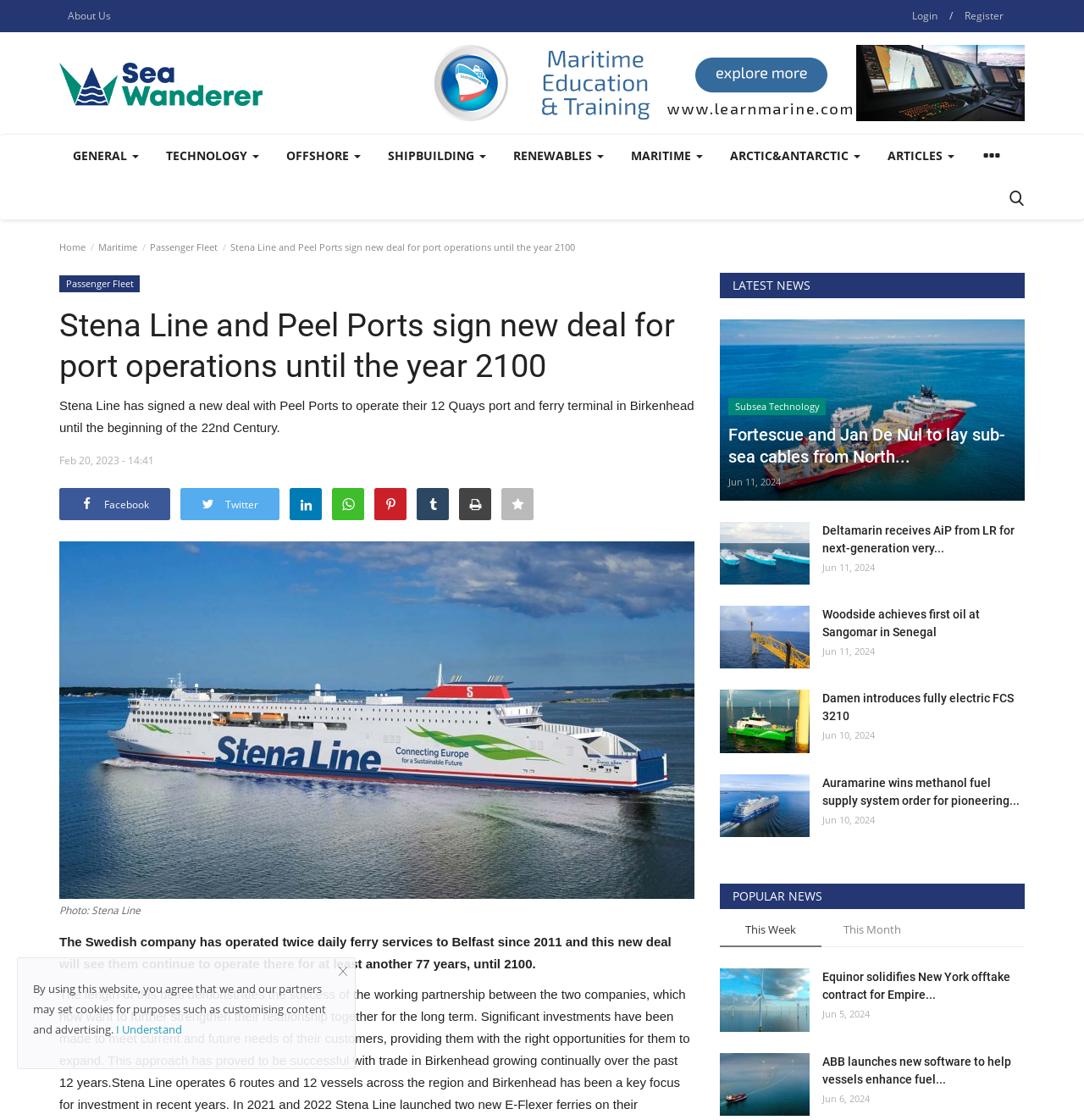Please locate the bounding box coordinates of the element that should be clicked to complete the given instruction: "Visit the youtube page".

None